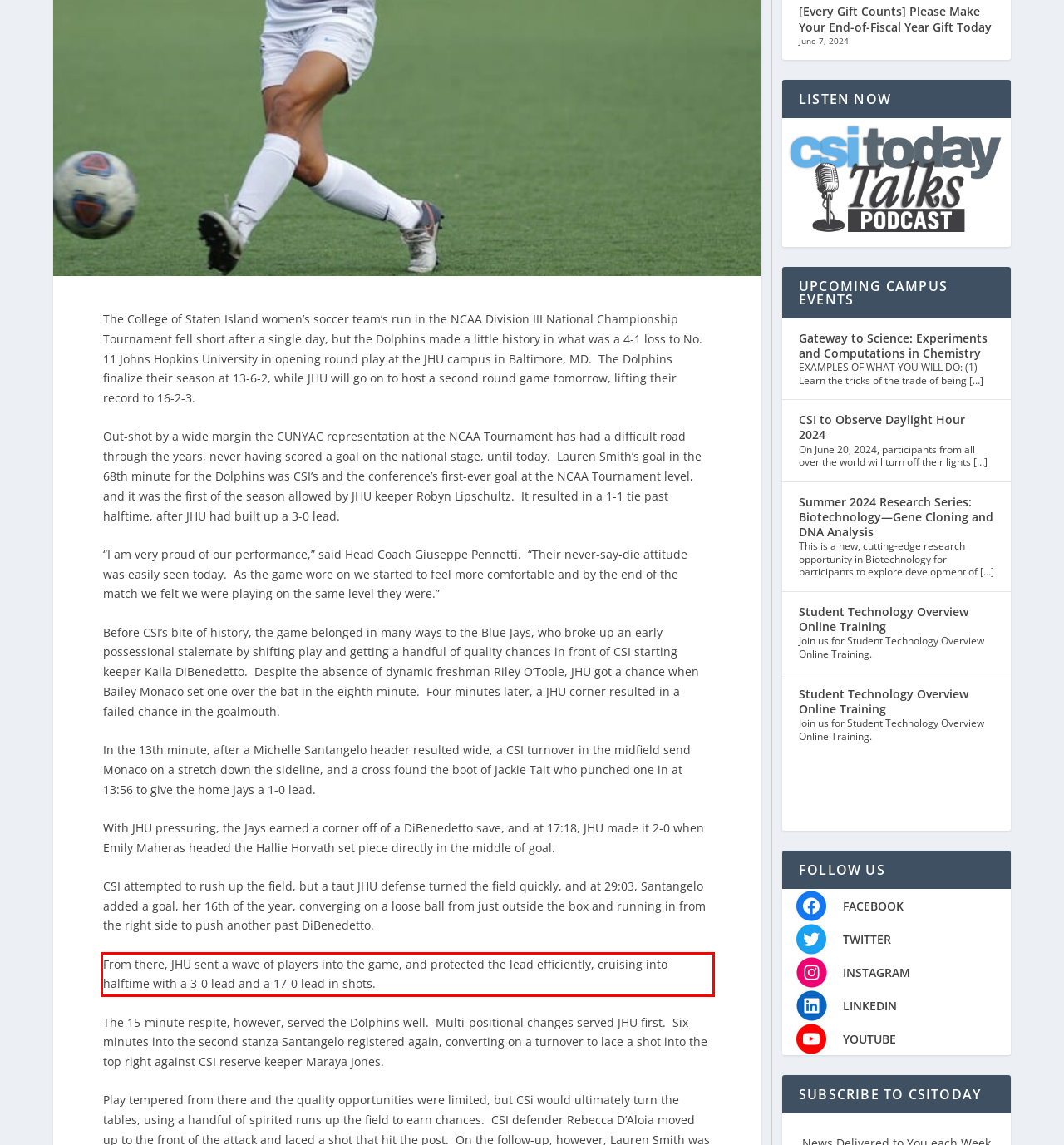Please examine the screenshot of the webpage and read the text present within the red rectangle bounding box.

From there, JHU sent a wave of players into the game, and protected the lead efficiently, cruising into halftime with a 3-0 lead and a 17-0 lead in shots.